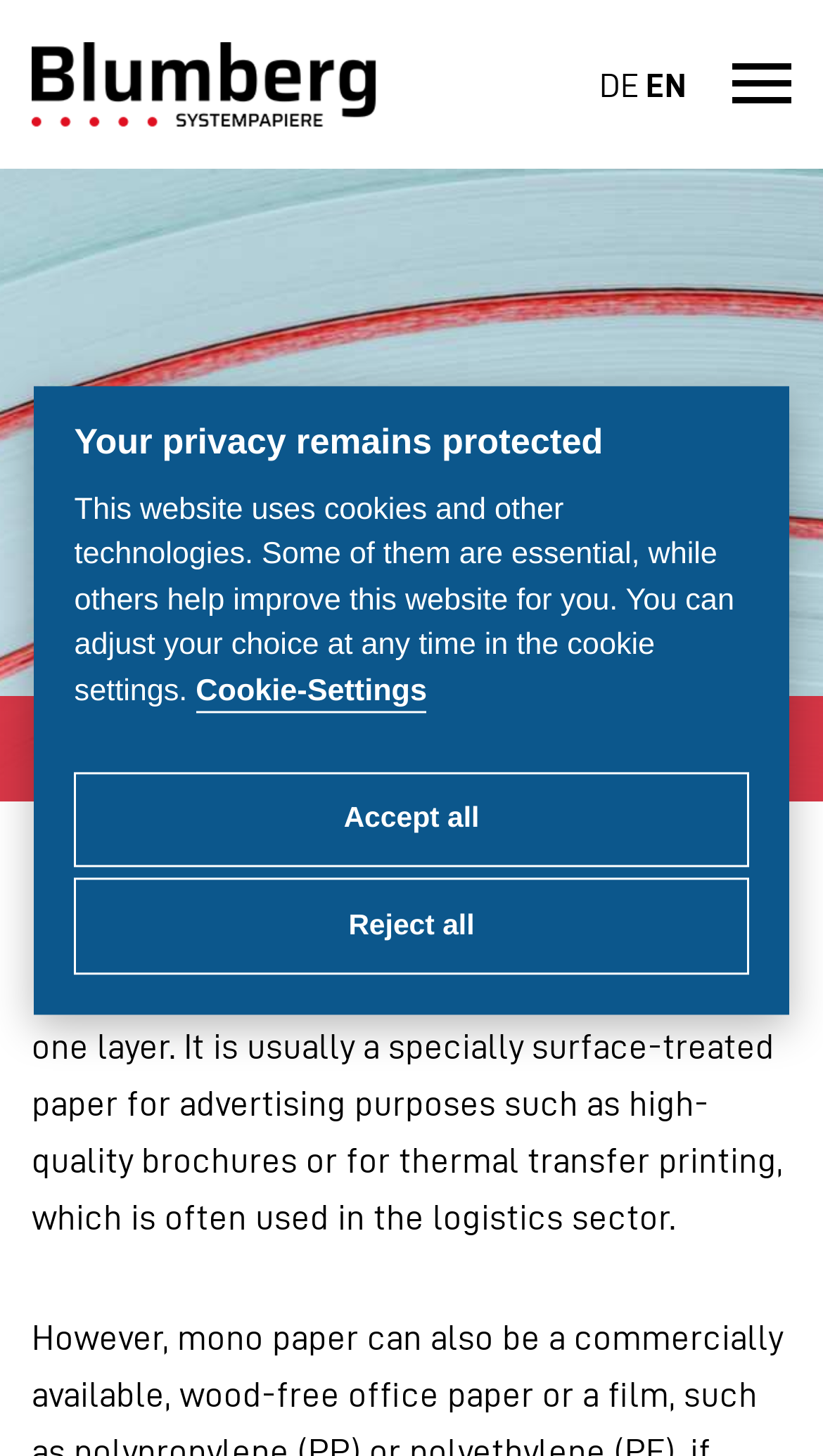Mark the bounding box of the element that matches the following description: "Cookie-Settings".

[0.238, 0.464, 0.519, 0.49]